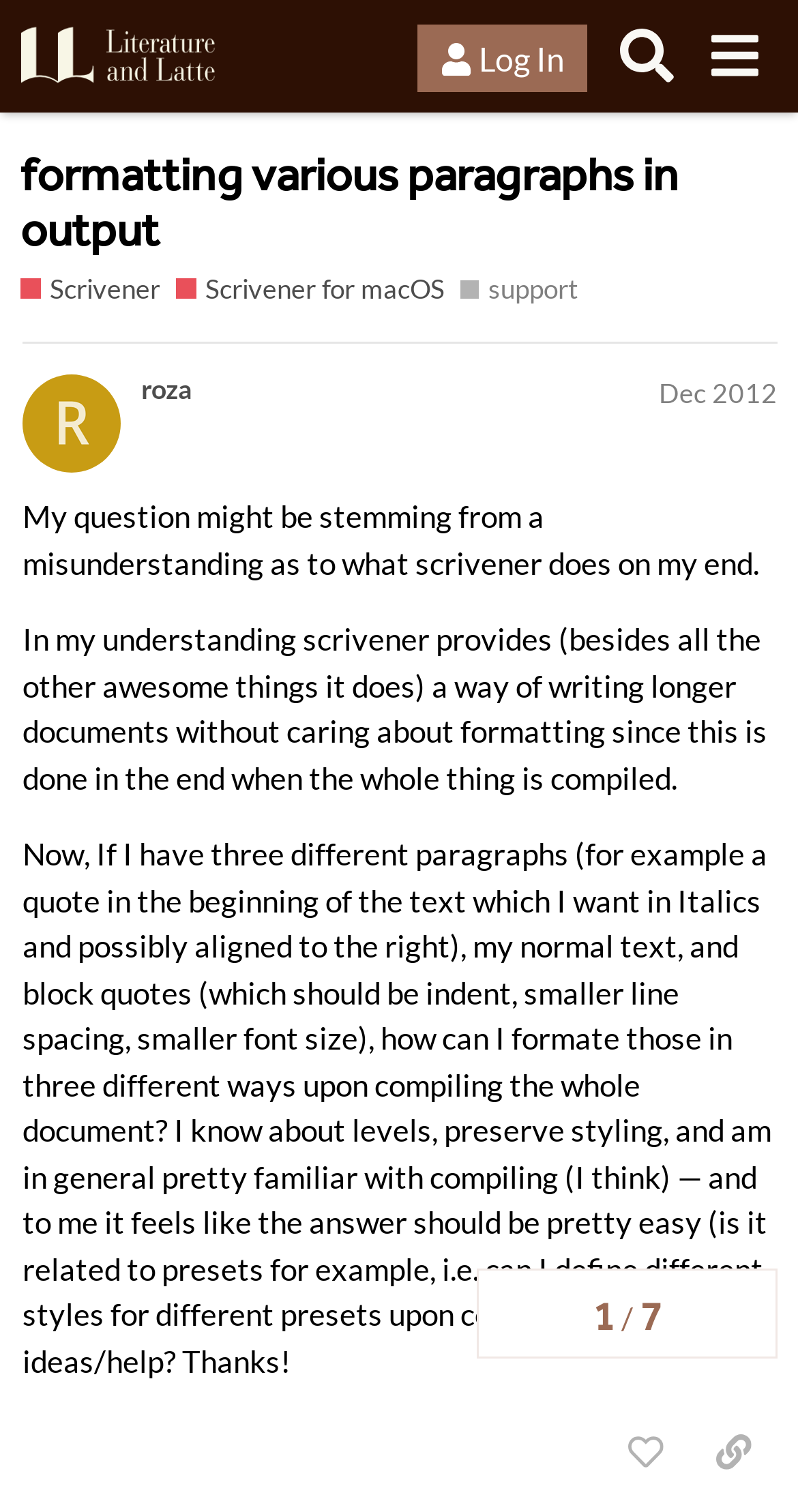Please provide the bounding box coordinates for the element that needs to be clicked to perform the instruction: "view July 2014". The coordinates must consist of four float numbers between 0 and 1, formatted as [left, top, right, bottom].

None